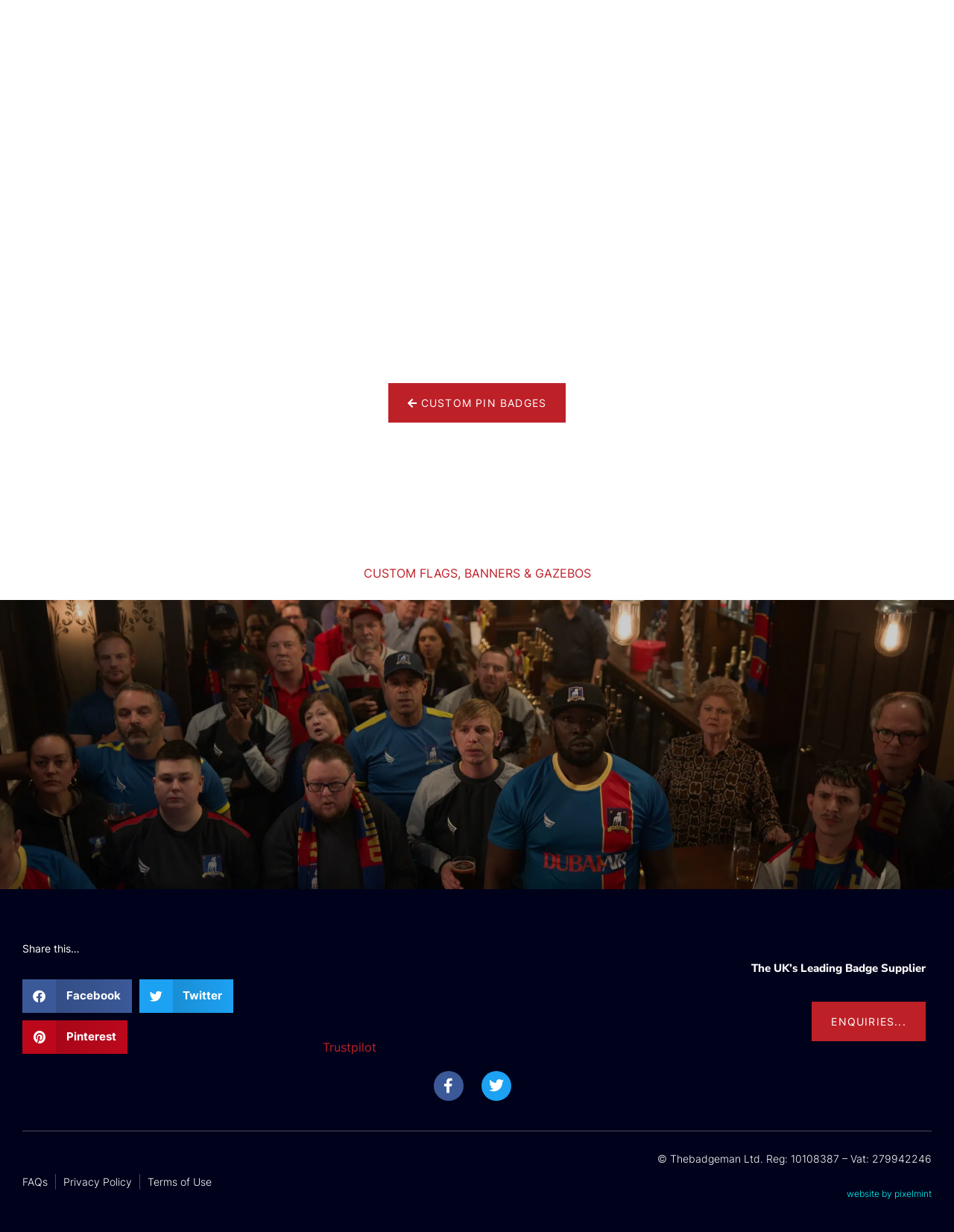Look at the image and write a detailed answer to the question: 
How many social media platforms can you share on?

I counted the number of social media sharing buttons on the webpage. There are three buttons: 'Share on facebook', 'Share on twitter', and 'Share on pinterest'. Therefore, you can share on three social media platforms.